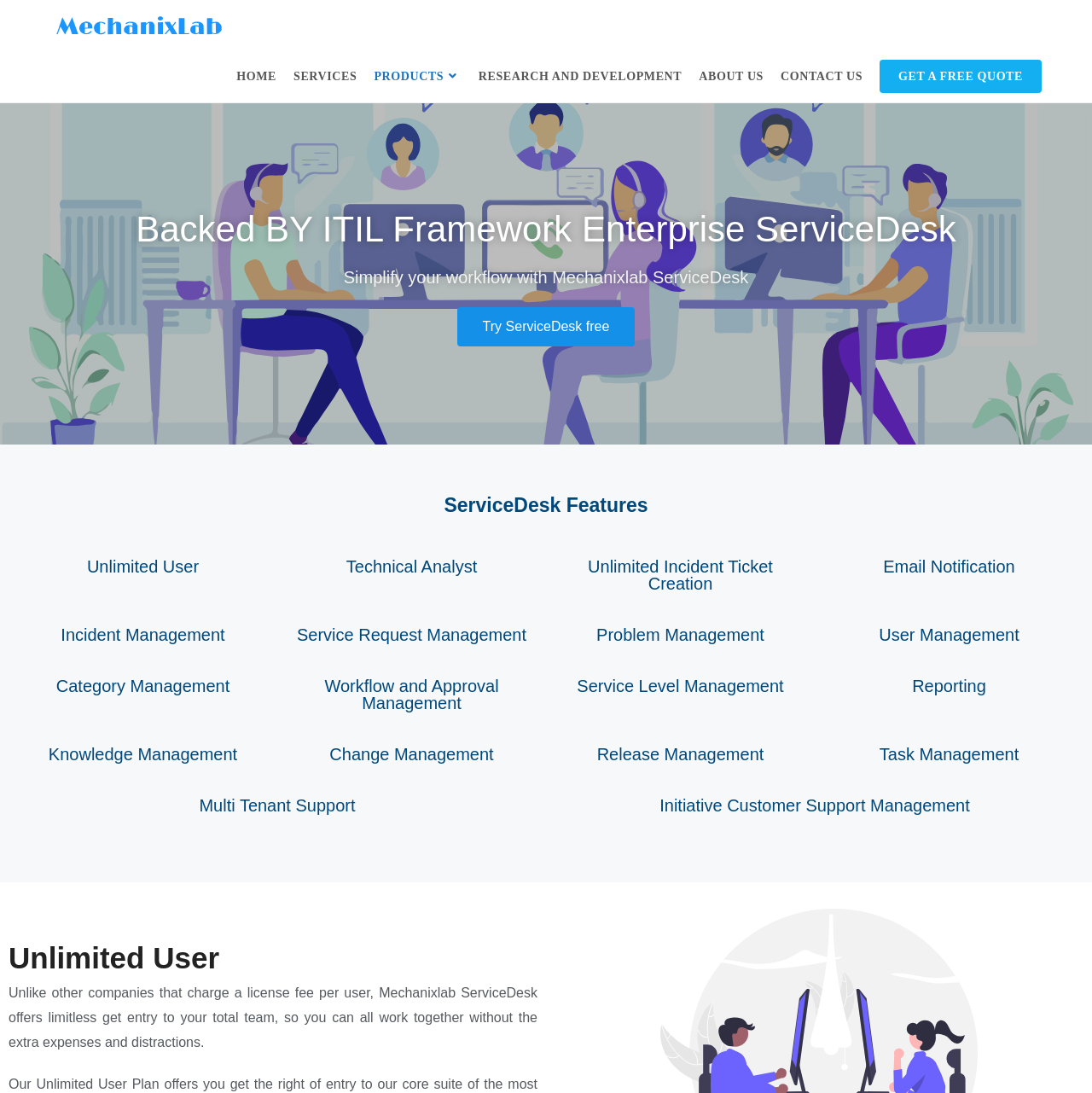Generate a comprehensive caption for the webpage you are viewing.

The webpage is about MechanixLab ServiceDesk, a service management platform. At the top, there is a logo of MechanixLab, accompanied by a navigation menu with links to different sections of the website, including HOME, SERVICES, PRODUCTS, RESEARCH AND DEVELOPMENT, ABOUT US, CONTACT US, and GET A FREE QUOTE.

Below the navigation menu, there are two headings that introduce the service: "Backed BY ITIL Framework Enterprise ServiceDesk" and "Simplify your workflow with Mechanixlab ServiceDesk". 

Following these headings, there is a call-to-action link "Try ServiceDesk free" and a section highlighting the features of ServiceDesk. The features are listed in a series of headings, each with a corresponding link. These features include Unlimited User, Technical Analyst, Unlimited Incident Ticket Creation, Email Notification, Incident Management, Service Request Management, Problem Management, User Management, Category Management, Workflow and Approval Management, Service Level Management, Reporting, Knowledge Management, Change Management, Release Management, Task Management, Multi Tenant Support, and Initiative Customer Support Management.

Below the features section, there is a paragraph of text that explains the benefits of MechanixLab ServiceDesk, specifically its unlimited user access.